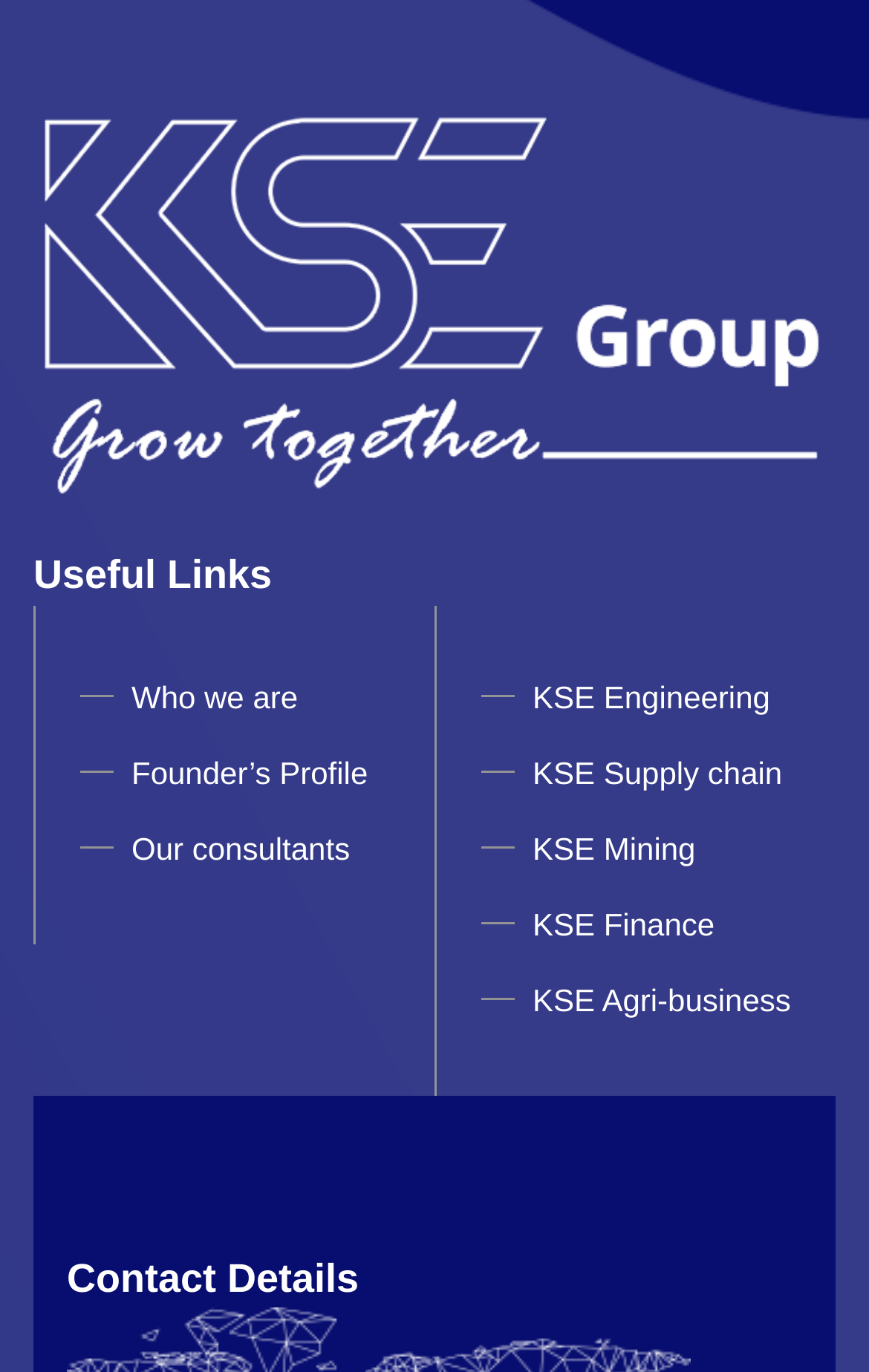Refer to the screenshot and answer the following question in detail:
What is the position of the 'Contact Details' section?

By analyzing the bounding box coordinates, I found that the 'Contact Details' section has a y1 coordinate of 0.912, which is the highest among all elements, indicating that it is located at the bottom of the webpage.